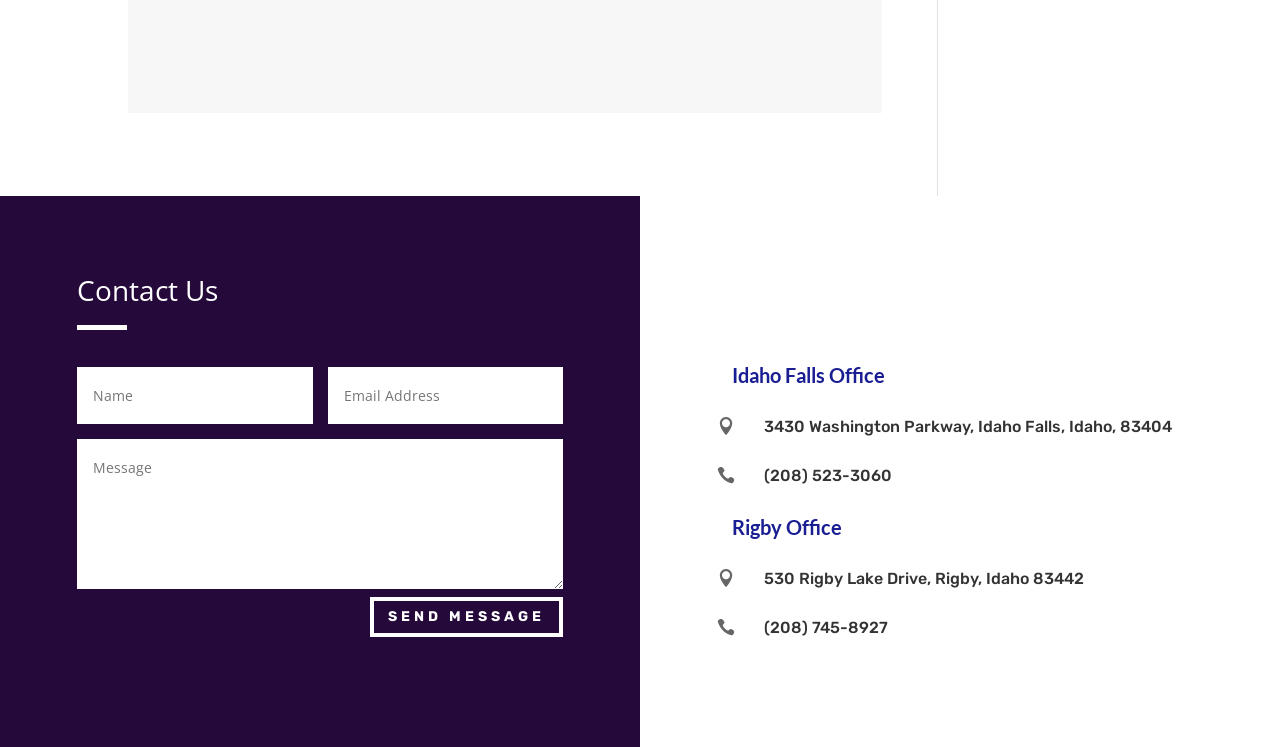Extract the bounding box coordinates for the UI element described by the text: "name="et_pb_contact_email_0" placeholder="Email Address"". The coordinates should be in the form of [left, top, right, bottom] with values between 0 and 1.

[0.256, 0.491, 0.44, 0.568]